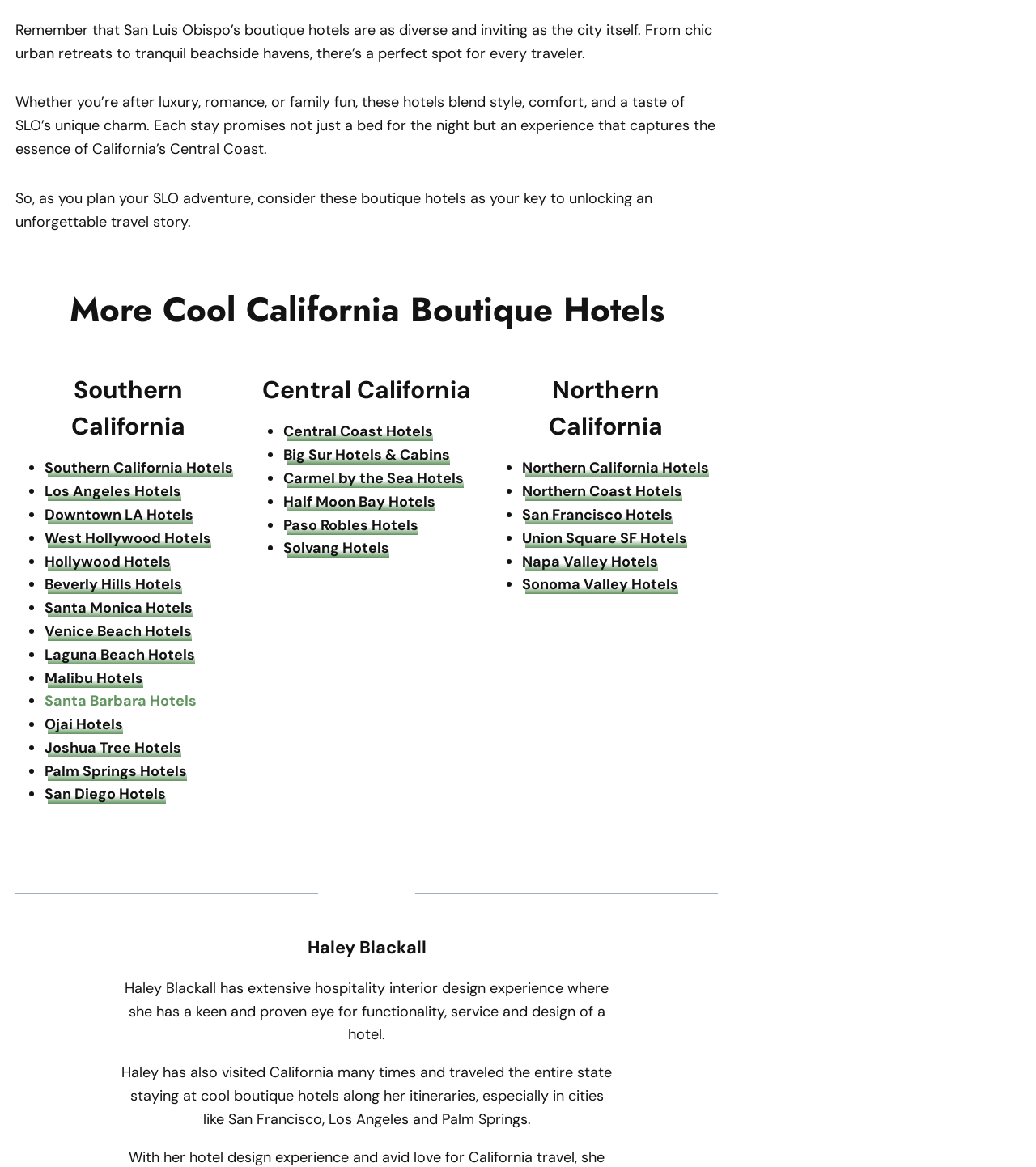Specify the bounding box coordinates of the element's area that should be clicked to execute the given instruction: "Enter username or email address". The coordinates should be four float numbers between 0 and 1, i.e., [left, top, right, bottom].

None